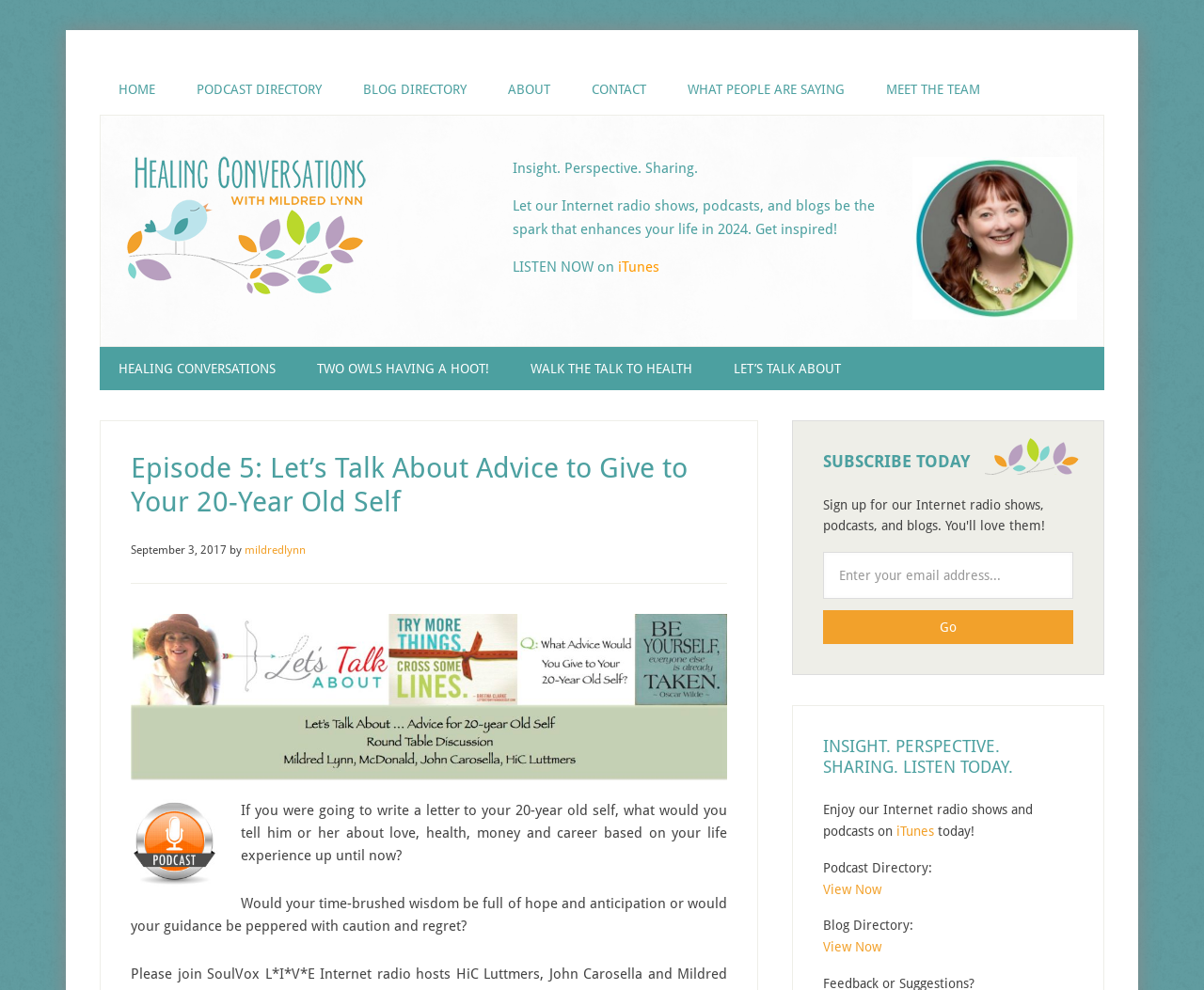Find the bounding box coordinates of the clickable region needed to perform the following instruction: "View all SAQs related to this topic". The coordinates should be provided as four float numbers between 0 and 1, i.e., [left, top, right, bottom].

None